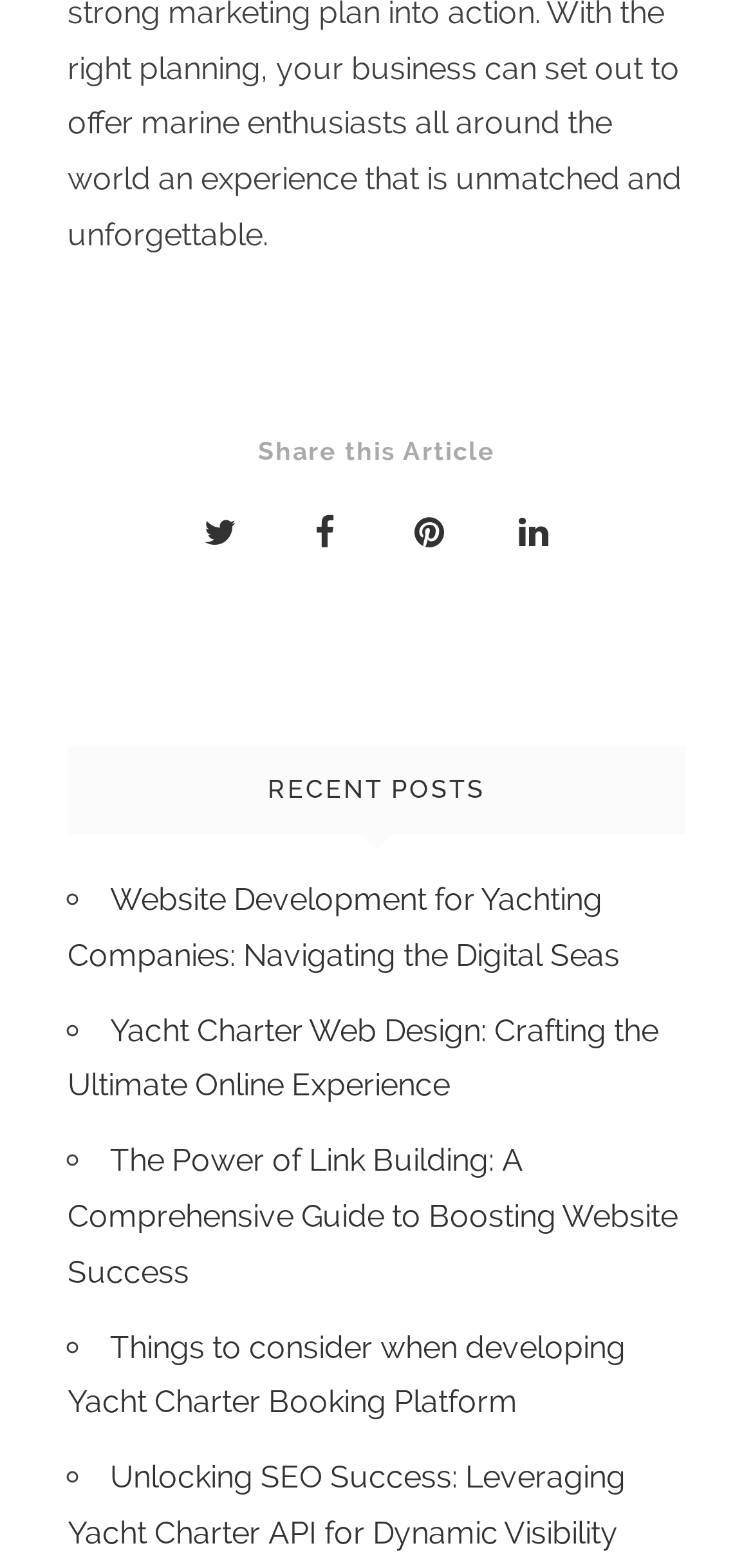Analyze the image and provide a detailed answer to the question: What is the topic of the recent posts section?

The recent posts section lists several article titles, all of which are related to yachting and website development, such as yacht charter web design, website development for yachting companies, and link building for website success.